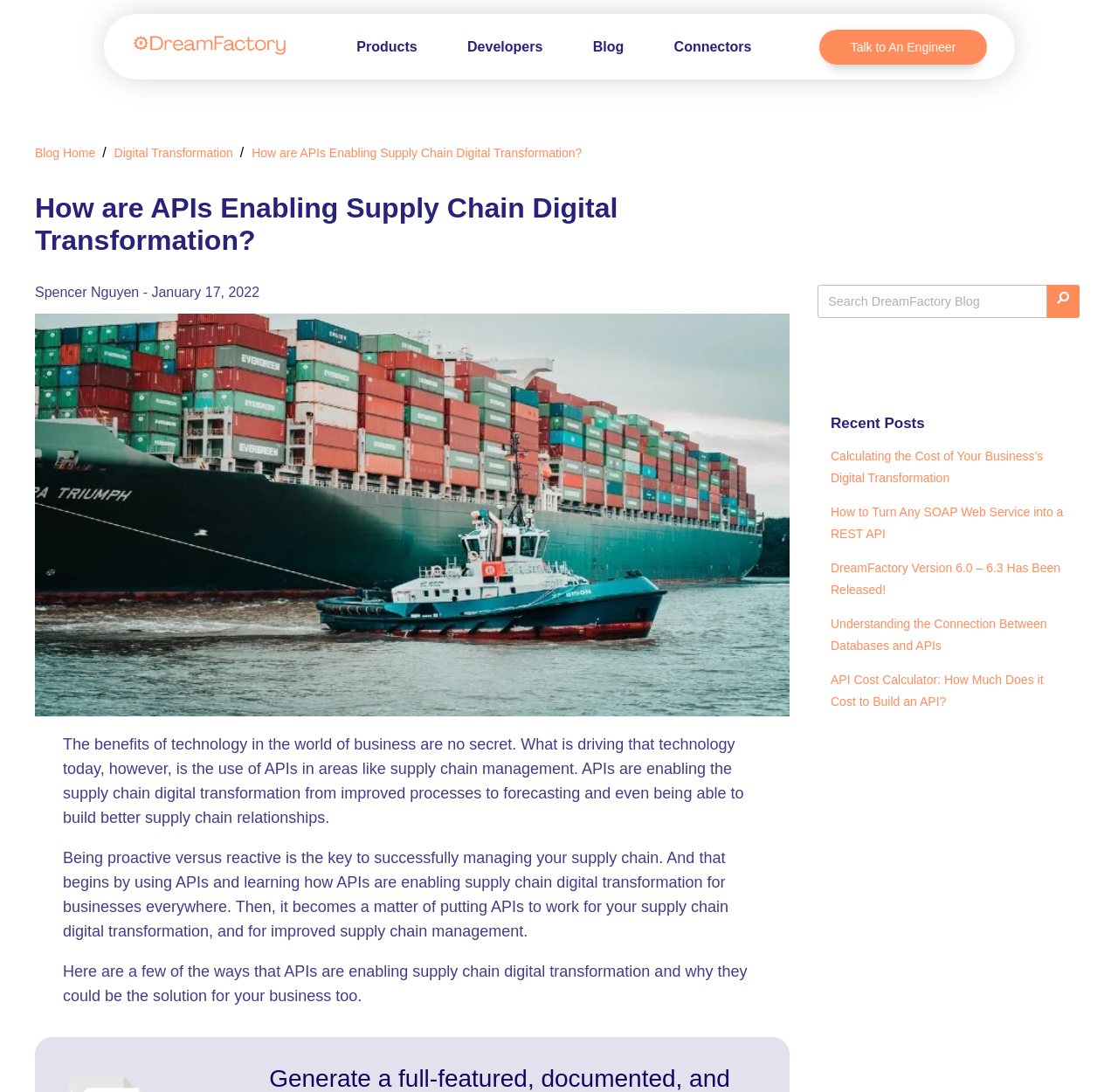Find the bounding box coordinates for the element that must be clicked to complete the instruction: "Click on the DreamFactory logo". The coordinates should be four float numbers between 0 and 1, indicated as [left, top, right, bottom].

[0.117, 0.044, 0.258, 0.057]